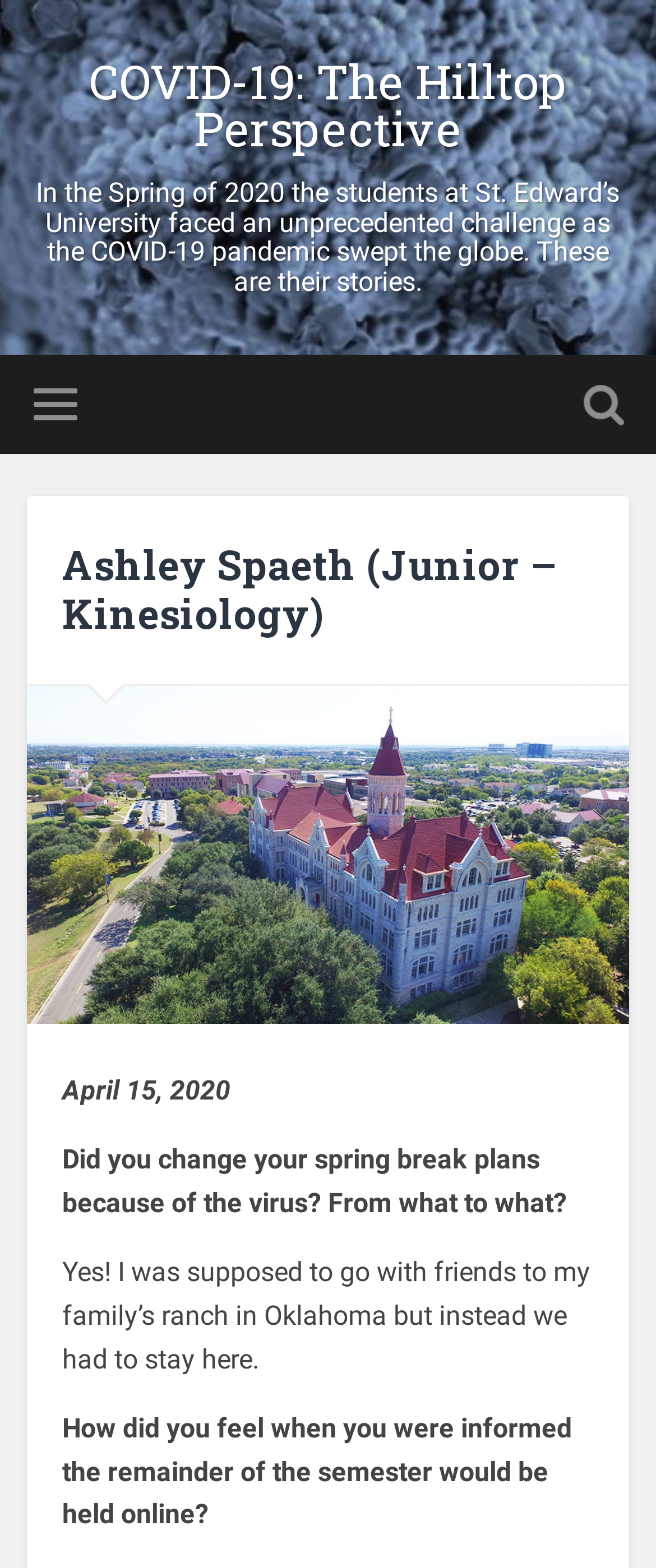What is Ashley's major?
Answer the question based on the image using a single word or a brief phrase.

Kinesiology